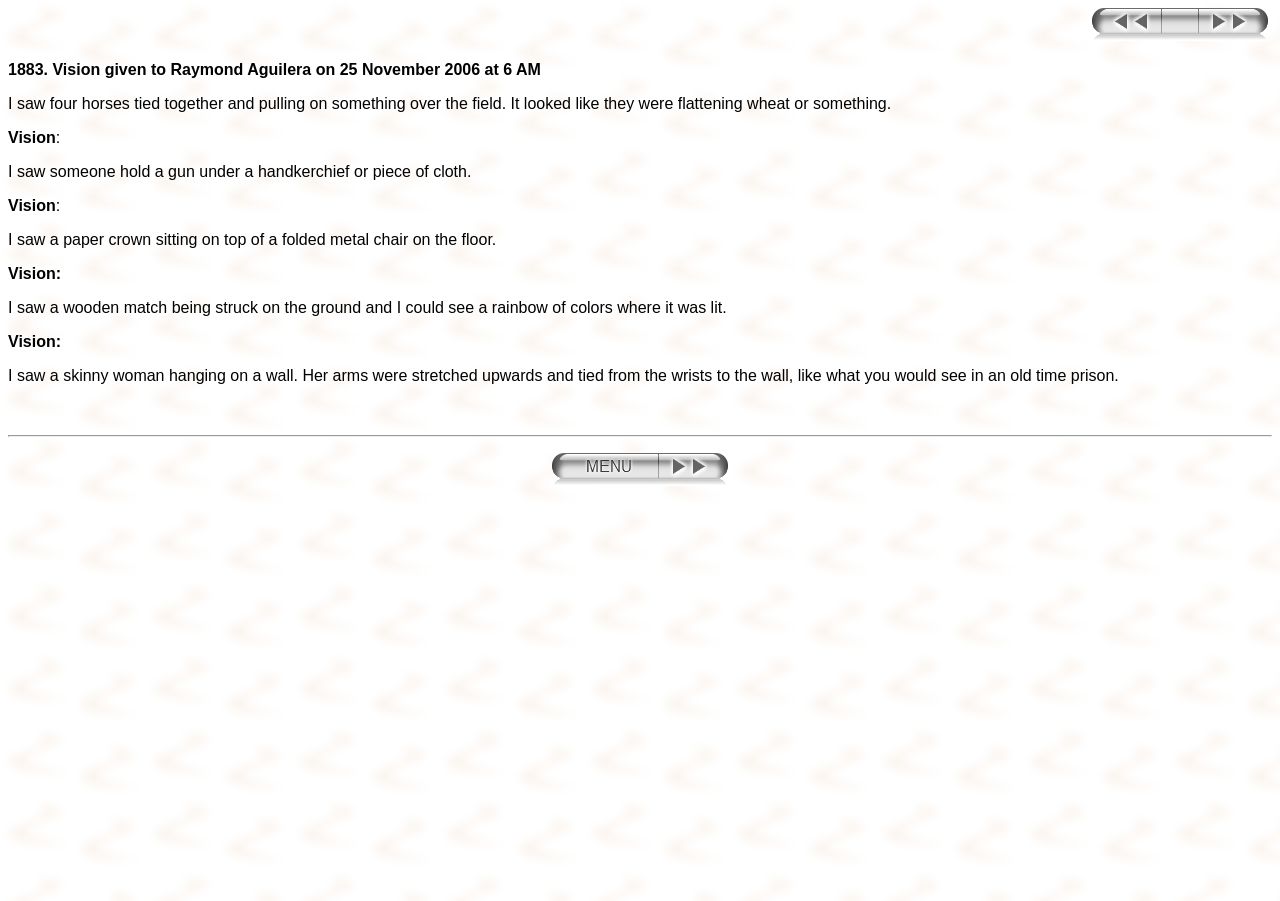How many horses are tied together?
Refer to the image and provide a concise answer in one word or phrase.

Four